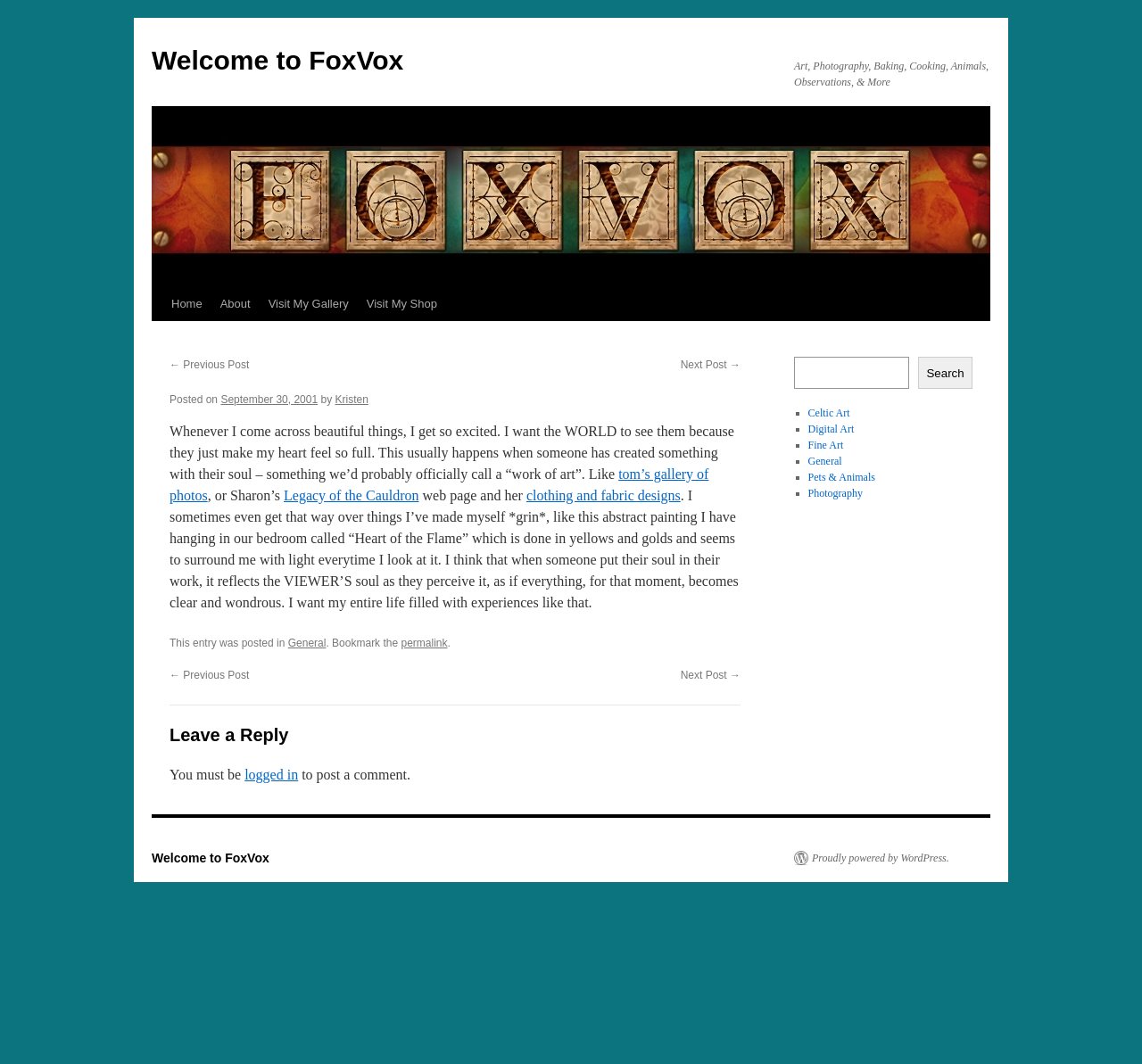Locate the bounding box coordinates of the area to click to fulfill this instruction: "Leave a reply". The bounding box should be presented as four float numbers between 0 and 1, in the order [left, top, right, bottom].

[0.148, 0.678, 0.648, 0.703]